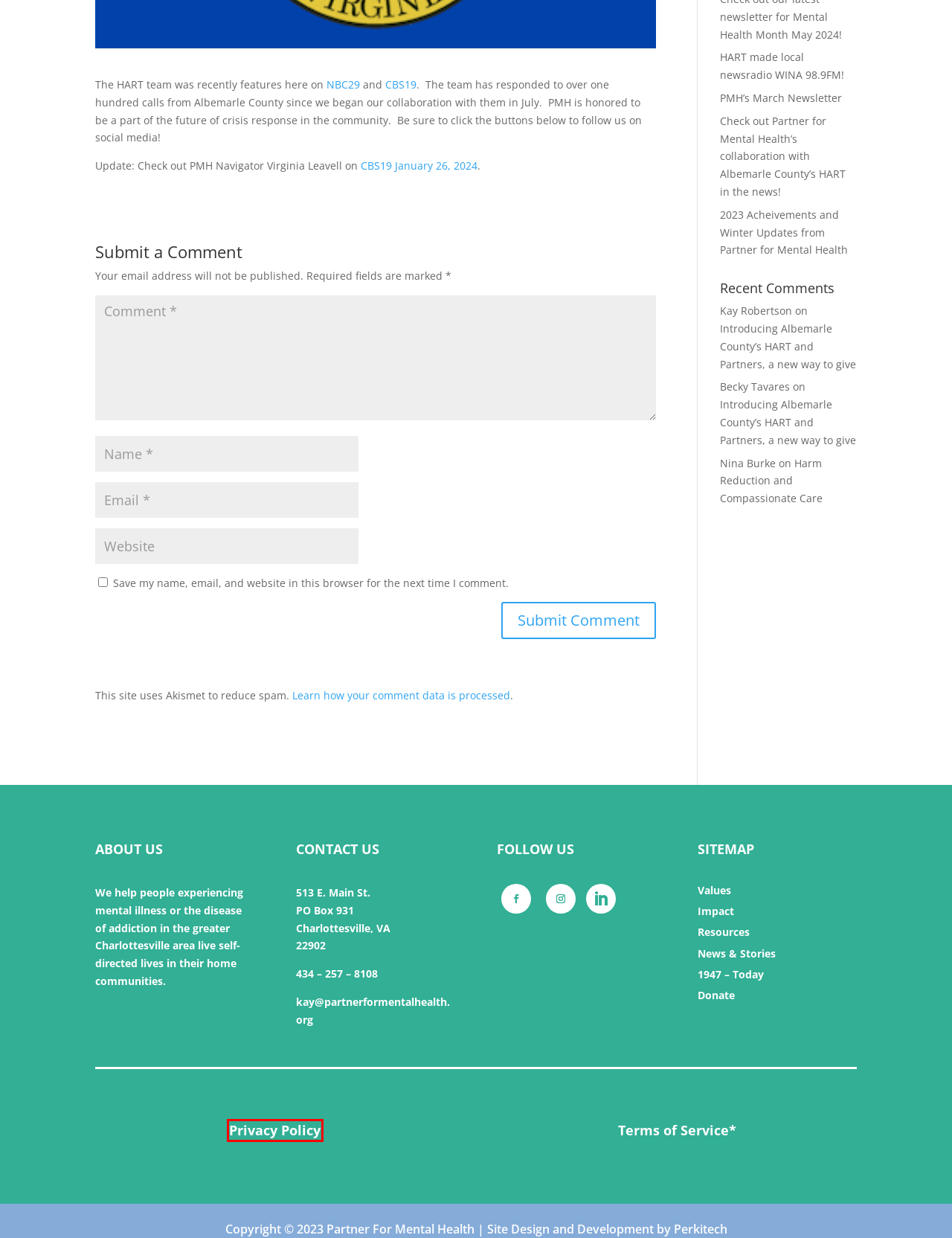You are presented with a screenshot of a webpage containing a red bounding box around an element. Determine which webpage description best describes the new webpage after clicking on the highlighted element. Here are the candidates:
A. Privacy Policy - Partner for Mental Health
B. Introducing Albemarle County's HART and Partners, a new way to give - Partner for Mental Health
C. HART made local newsradio WINA 98.9FM! - Partner for Mental Health
D. HART changing 911 responses in Albemarle County
E. 2023 Acheivements and Winter Updates from Partner for Mental Health - Partner for Mental Health
F. Resources - Partner for Mental Health
G. Values - Partner for Mental Health
H. Impact - Partner for Mental Health

A